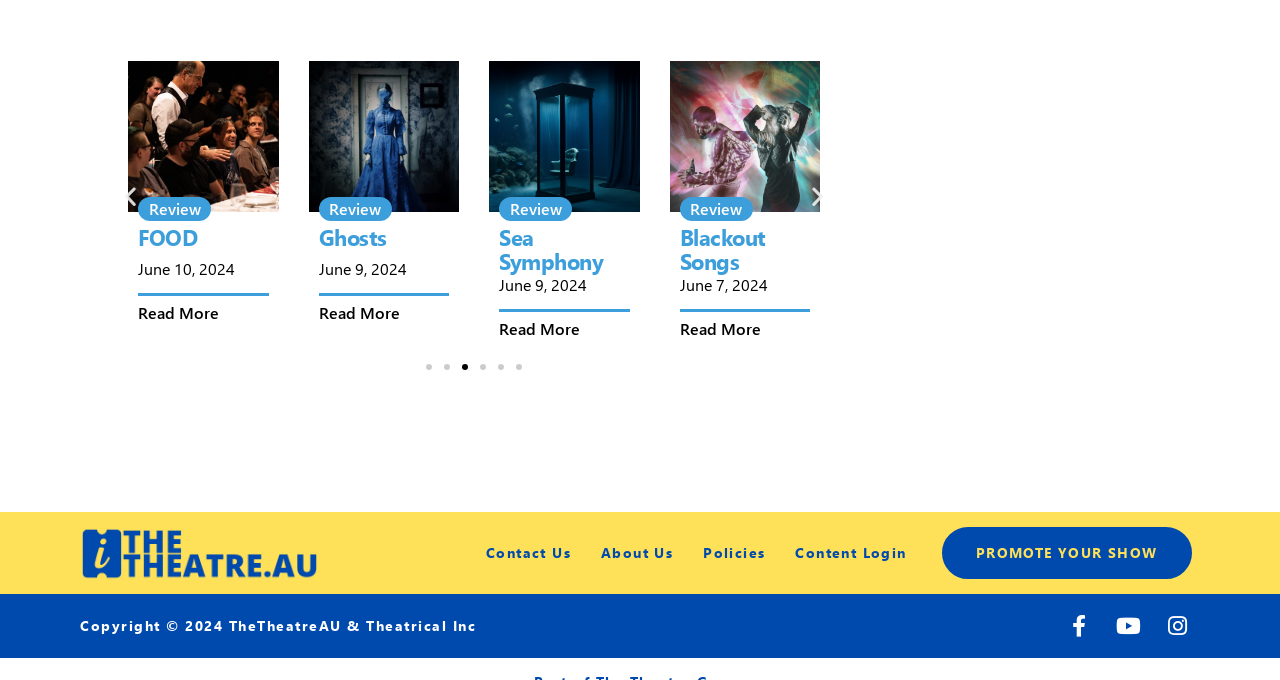Please find and report the bounding box coordinates of the element to click in order to perform the following action: "Go to the FOOD review". The coordinates should be expressed as four float numbers between 0 and 1, in the format [left, top, right, bottom].

[0.108, 0.326, 0.154, 0.37]